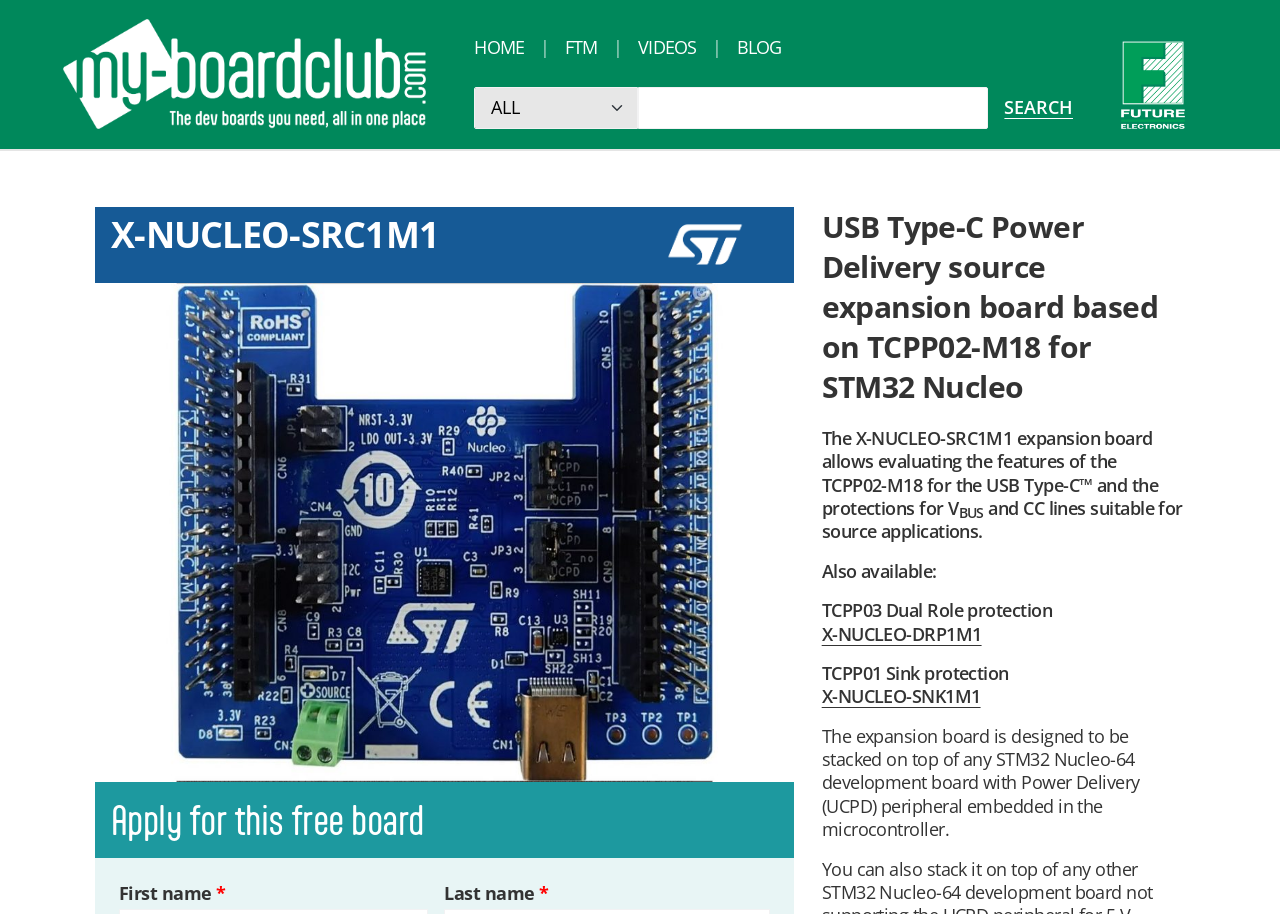Please pinpoint the bounding box coordinates for the region I should click to adhere to this instruction: "Search for something".

[0.785, 0.096, 0.839, 0.141]